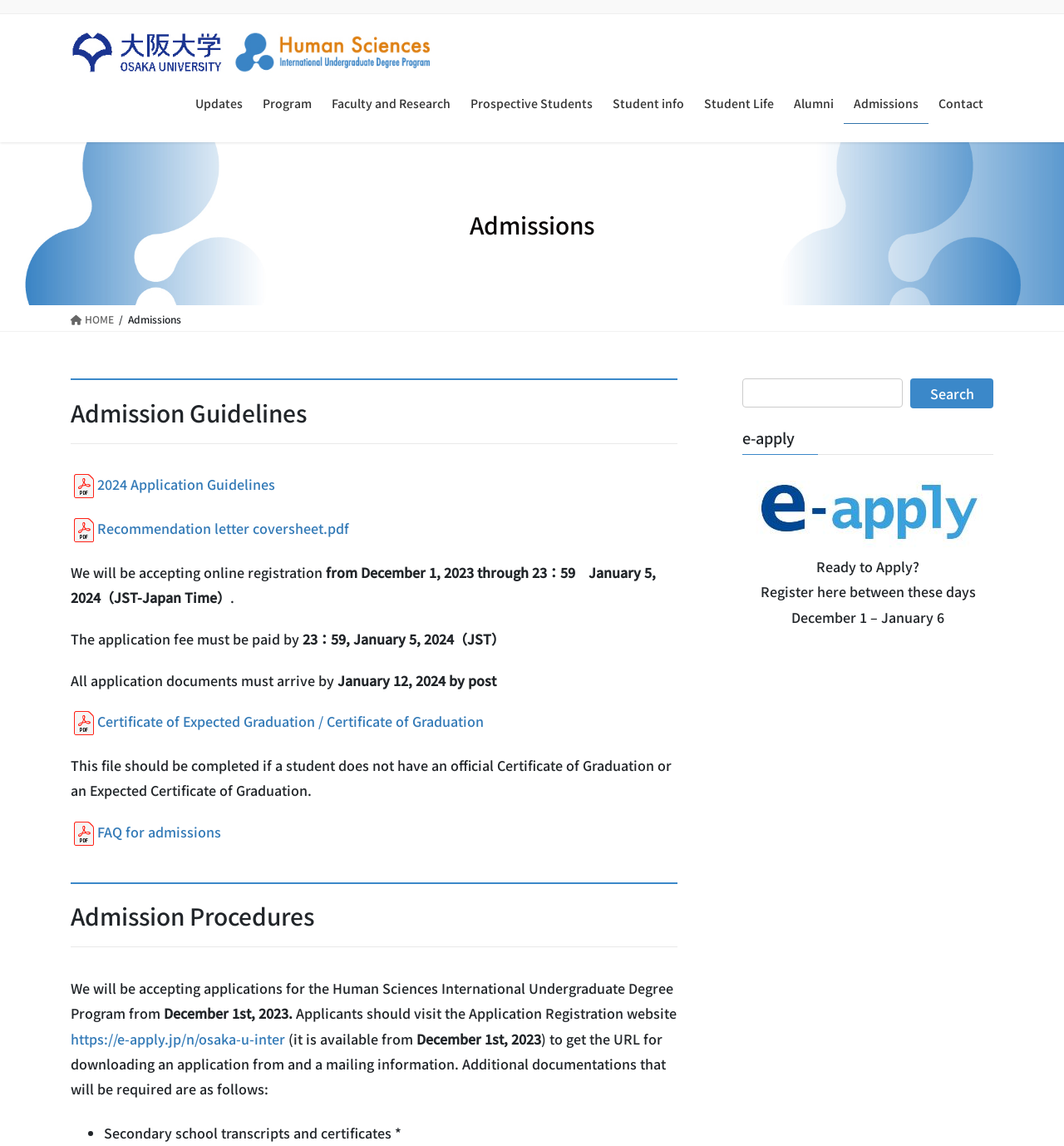Write an exhaustive caption that covers the webpage's main aspects.

The webpage is about the Application Guideline for the Human Sciences International Undergraduate Degree Program. At the top, there is a logo with the text "Human Sciences" and a navigation menu with links to "Updates", "Program", "Faculty and Research", and more.

Below the navigation menu, there is a section with links to "Prospective Students", "Student info", "Student Life", and "Alumni". This section also includes links to student experiences, such as "Student Assistant experience" and "Volunteer Opportunities".

On the left side of the page, there is a heading "Admissions" with a link to "2024 Application Guidelines" and other related links. Below this, there is a section with important dates and deadlines for the application process, including the online registration period and the deadline for submitting application documents.

The main content of the page is divided into two sections: "Admission Guidelines" and "Admission Procedures". The "Admission Guidelines" section provides information on the application fee, required documents, and FAQs. The "Admission Procedures" section explains the step-by-step process of applying, including registering on the Application Registration website and submitting additional documents.

At the bottom of the page, there is a search bar and a link to "e-apply" with a call-to-action to register between December 1 and January 6. There is also a link to "PAGE TOP" at the very bottom of the page.